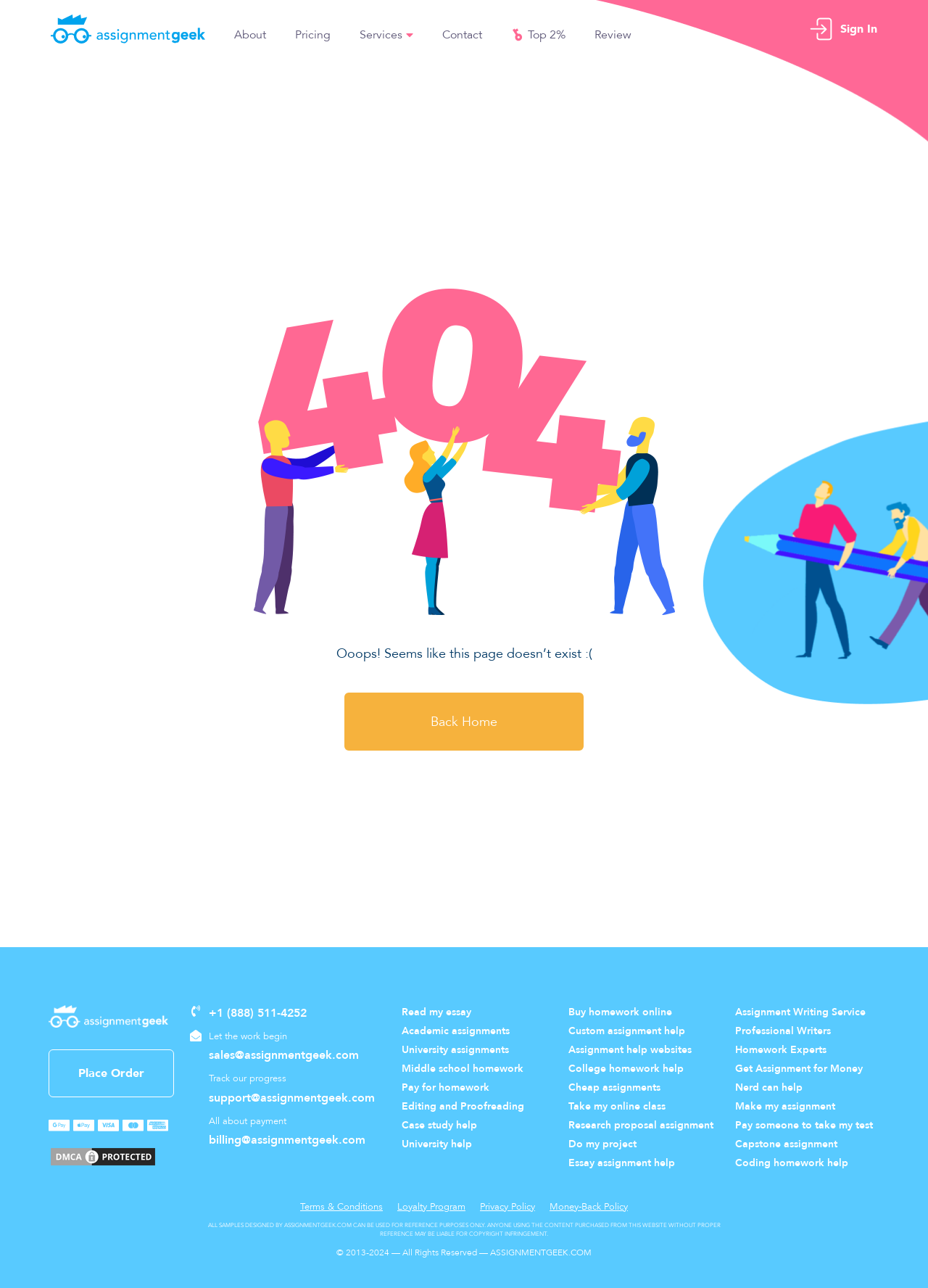Please specify the bounding box coordinates in the format (top-left x, top-left y, bottom-right x, bottom-right y), with all values as floating point numbers between 0 and 1. Identify the bounding box of the UI element described by: College homework help

[0.612, 0.824, 0.768, 0.836]